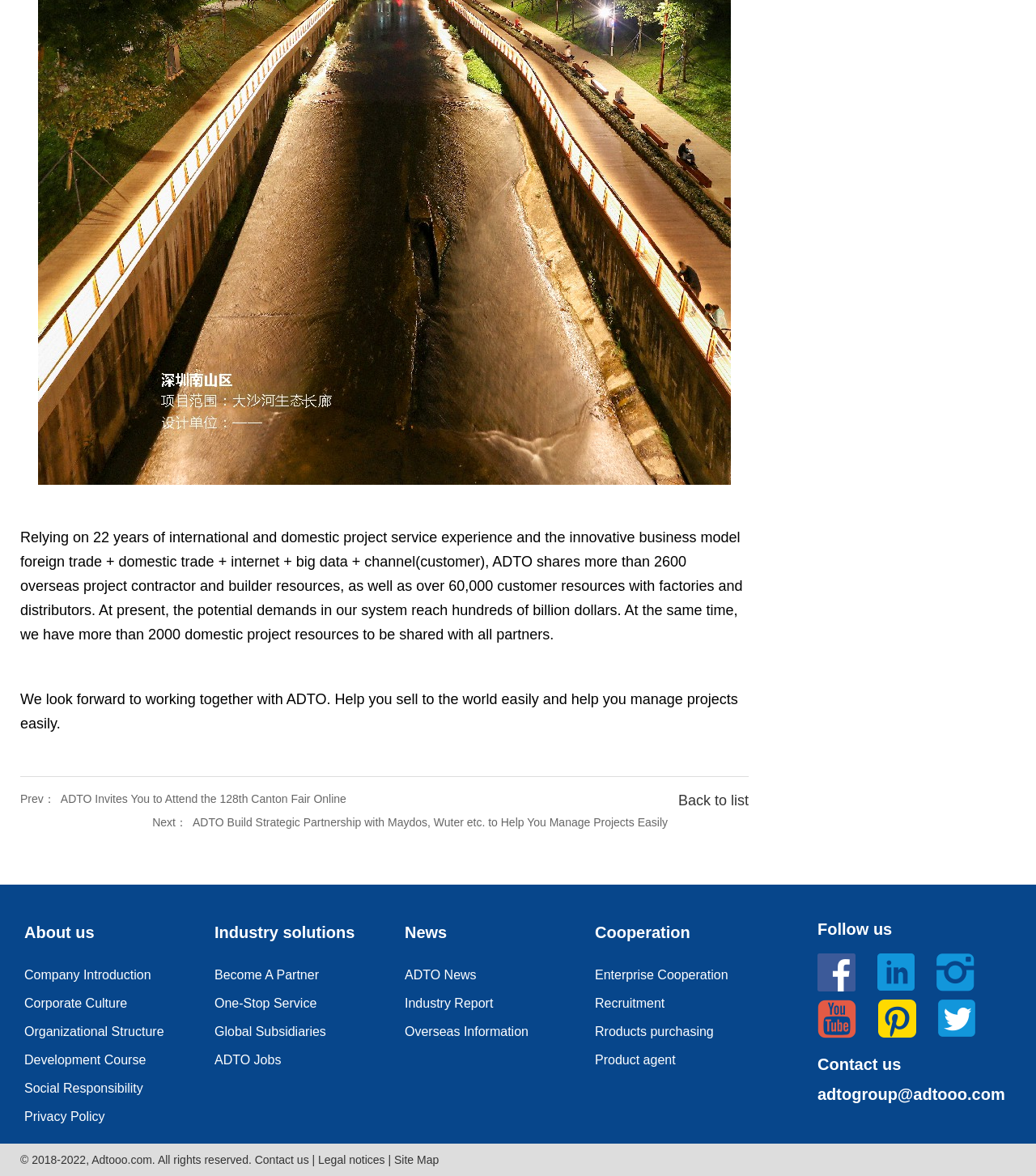What is the company's business model?
Give a detailed response to the question by analyzing the screenshot.

Based on the StaticText element with ID 148, the company's business model is described as 'foreign trade + domestic trade + internet + big data + channel(customer)'. This model is mentioned as an innovative approach that allows the company to share resources with its partners.